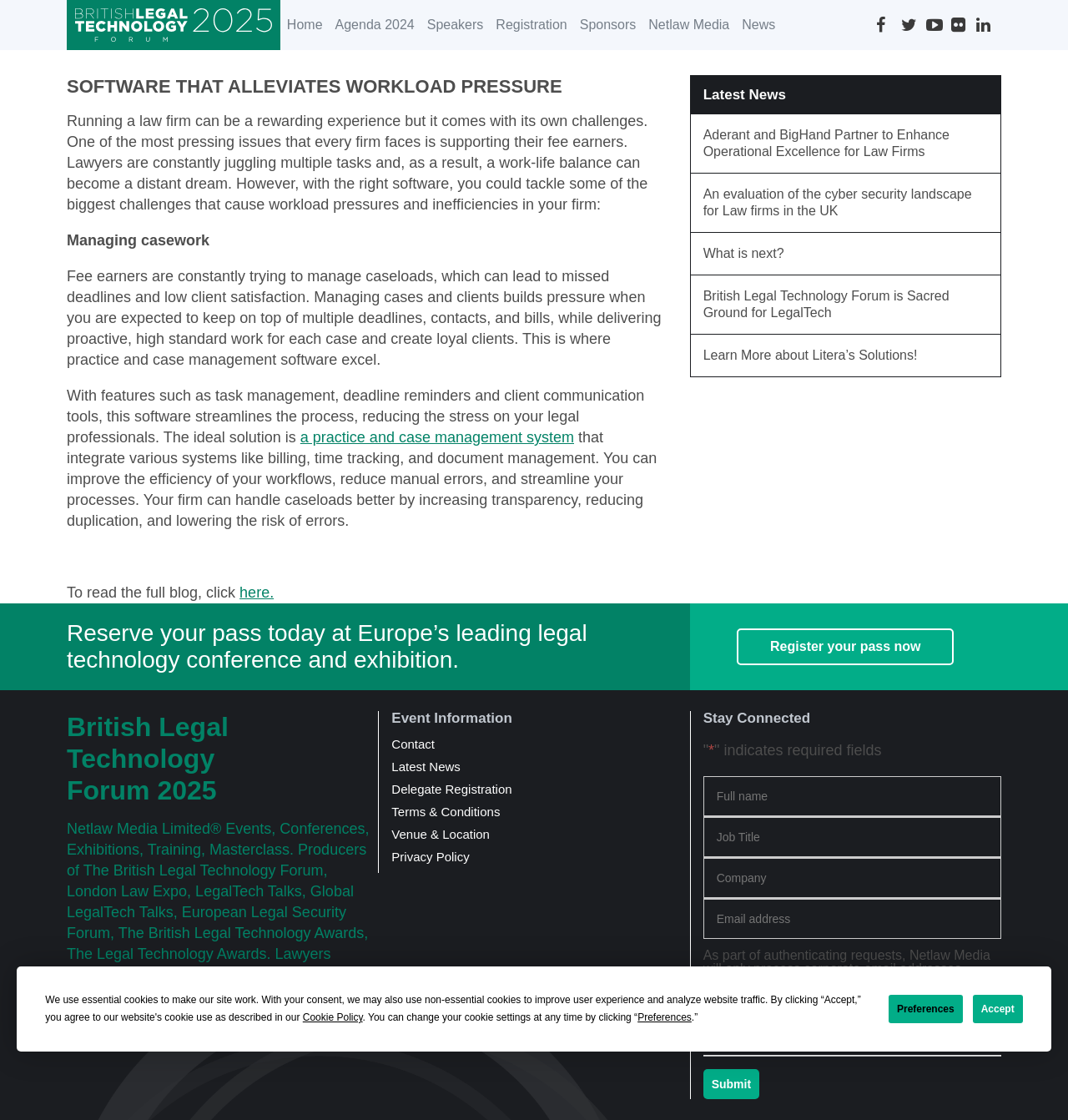Kindly provide the bounding box coordinates of the section you need to click on to fulfill the given instruction: "Learn more about Litera’s Solutions".

[0.647, 0.299, 0.937, 0.337]